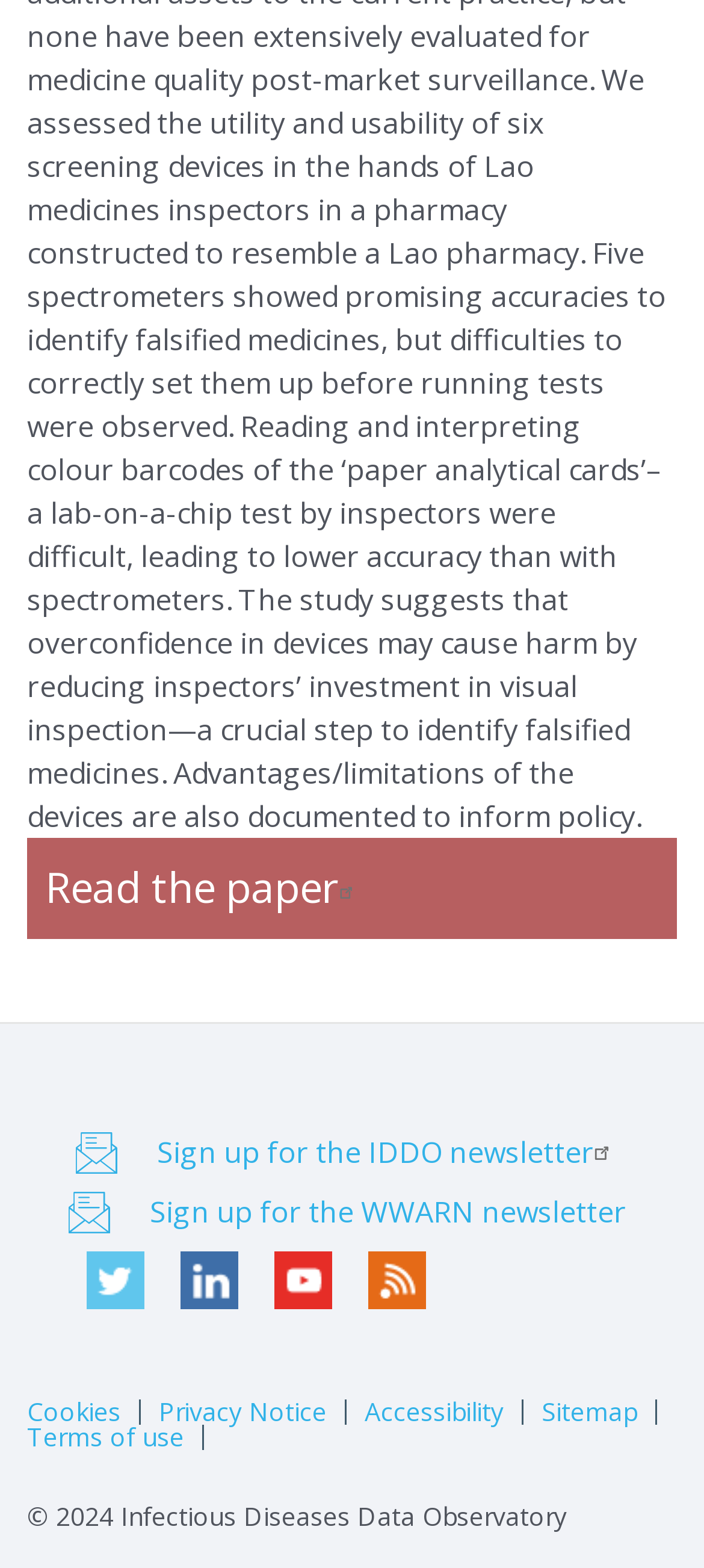Find the bounding box coordinates of the element you need to click on to perform this action: 'View sitemap'. The coordinates should be represented by four float values between 0 and 1, in the format [left, top, right, bottom].

[0.769, 0.892, 0.905, 0.908]